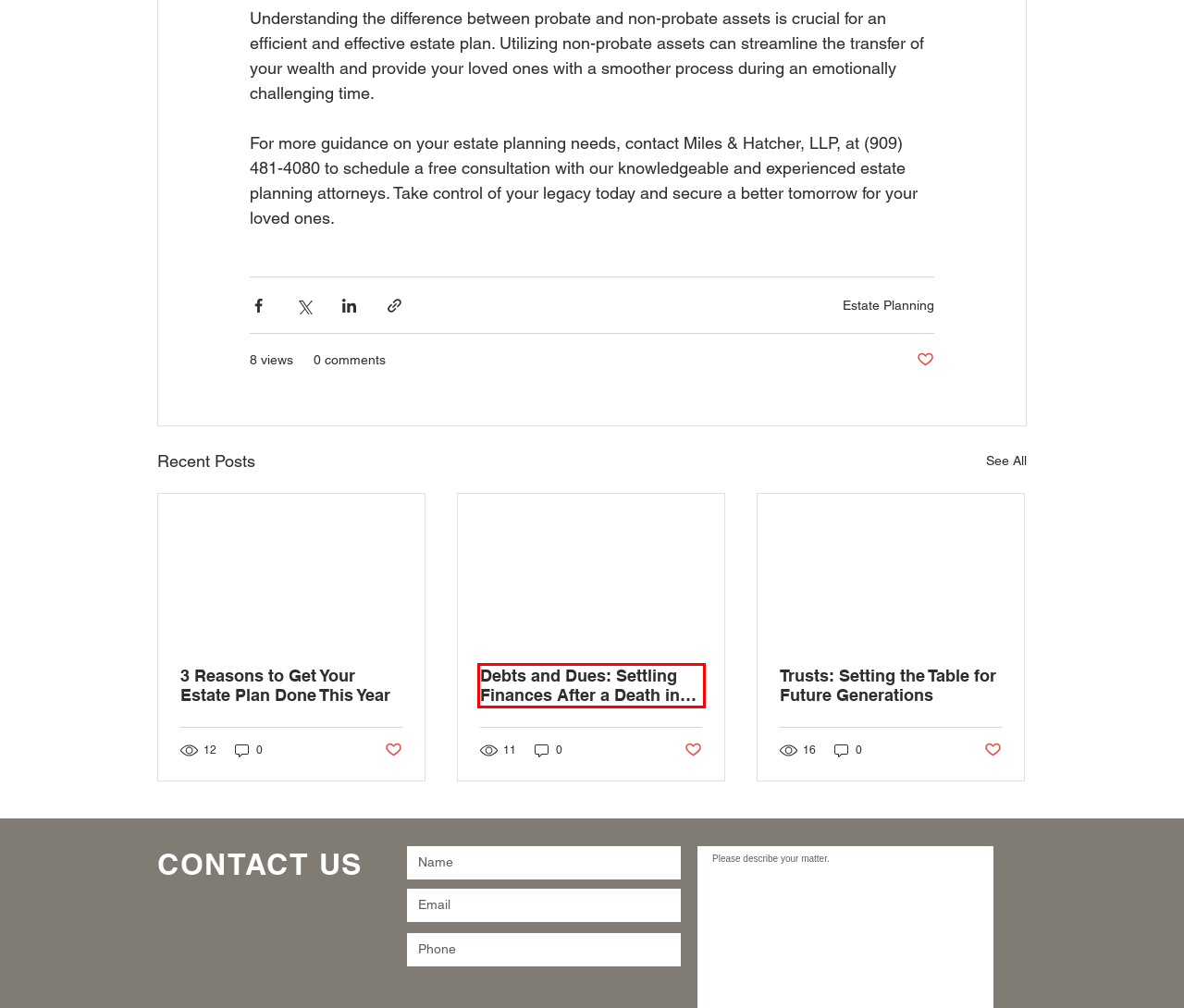Consider the screenshot of a webpage with a red bounding box around an element. Select the webpage description that best corresponds to the new page after clicking the element inside the red bounding box. Here are the candidates:
A. Trusts: Setting the Table for Future Generations
B. Debts and Dues: Settling Finances After a Death in the Family
C. Bankruptcy
D. Cybercrime
E. HOME | Miles & Hatcher, LLP
F. Power of Attorney
G. BLOG | Miles & Hatcher, LLP
H. 3 Reasons to Get Your Estate Plan Done This Year

B